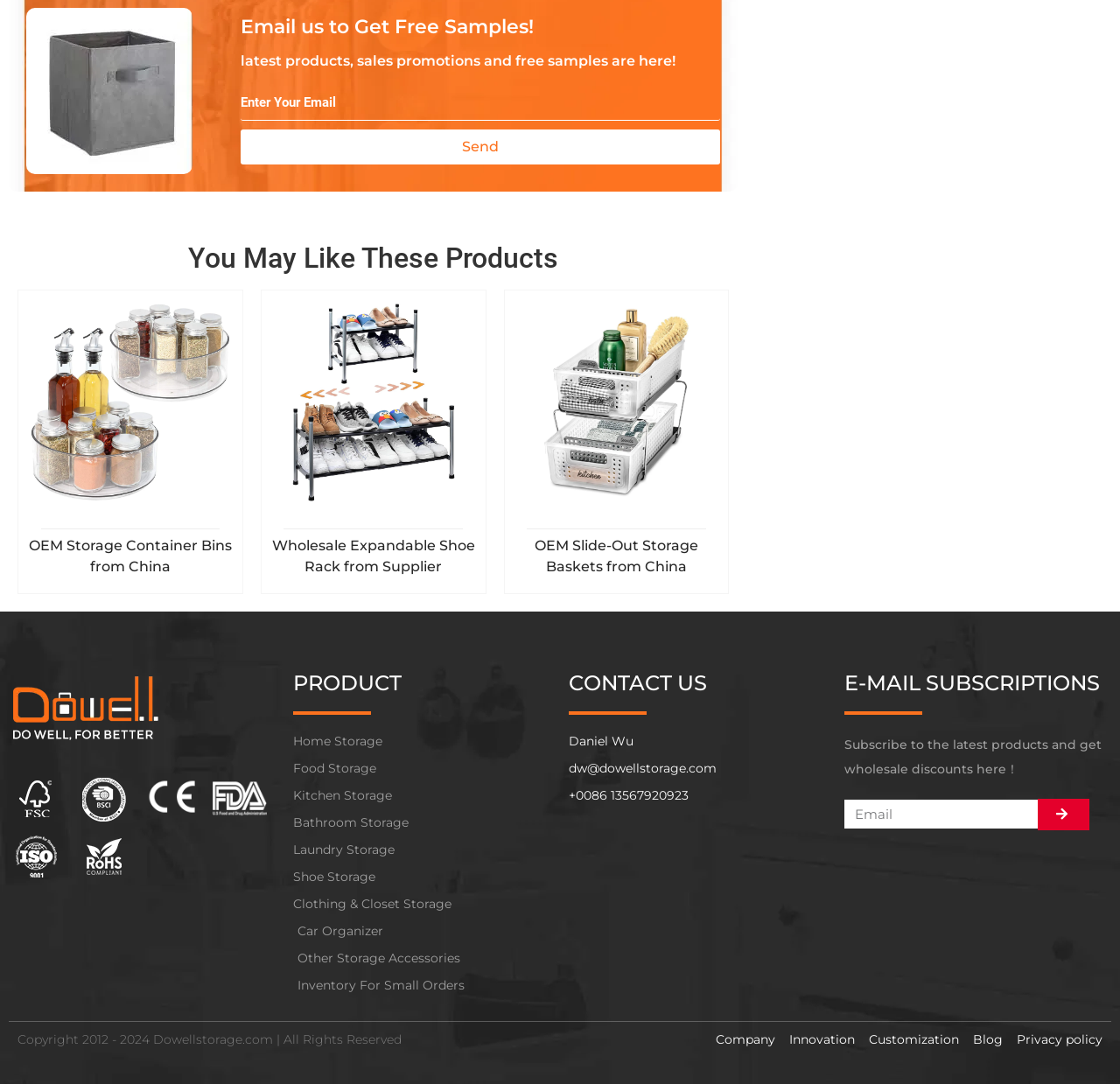Find the bounding box coordinates of the clickable area required to complete the following action: "View Storage Container Bins product".

[0.016, 0.268, 0.216, 0.539]